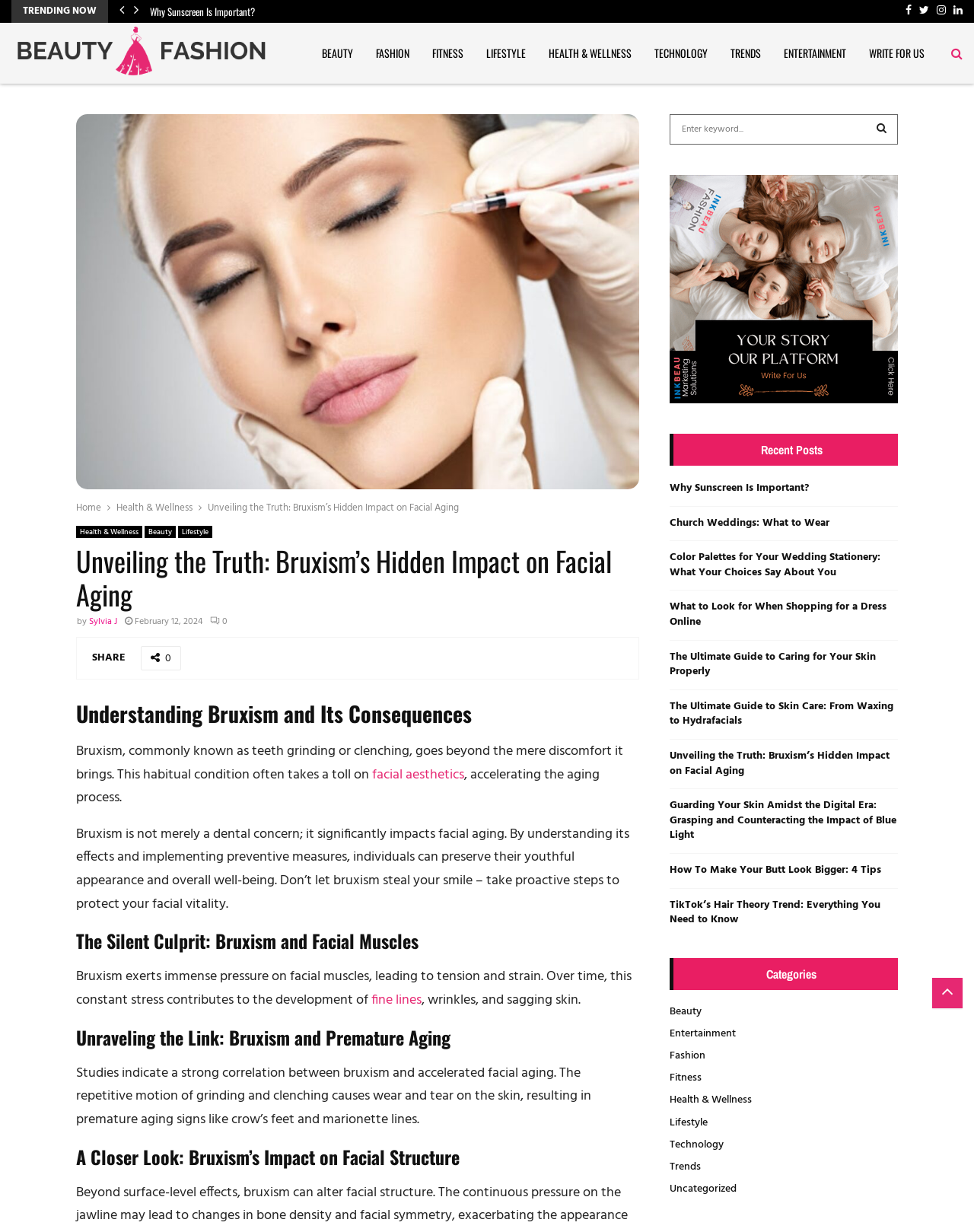Find the bounding box coordinates of the element to click in order to complete this instruction: "Click on the 'Unveiling the Truth: Bruxism’s Hidden Impact on Facial Aging' link". The bounding box coordinates must be four float numbers between 0 and 1, denoted as [left, top, right, bottom].

[0.213, 0.406, 0.471, 0.419]